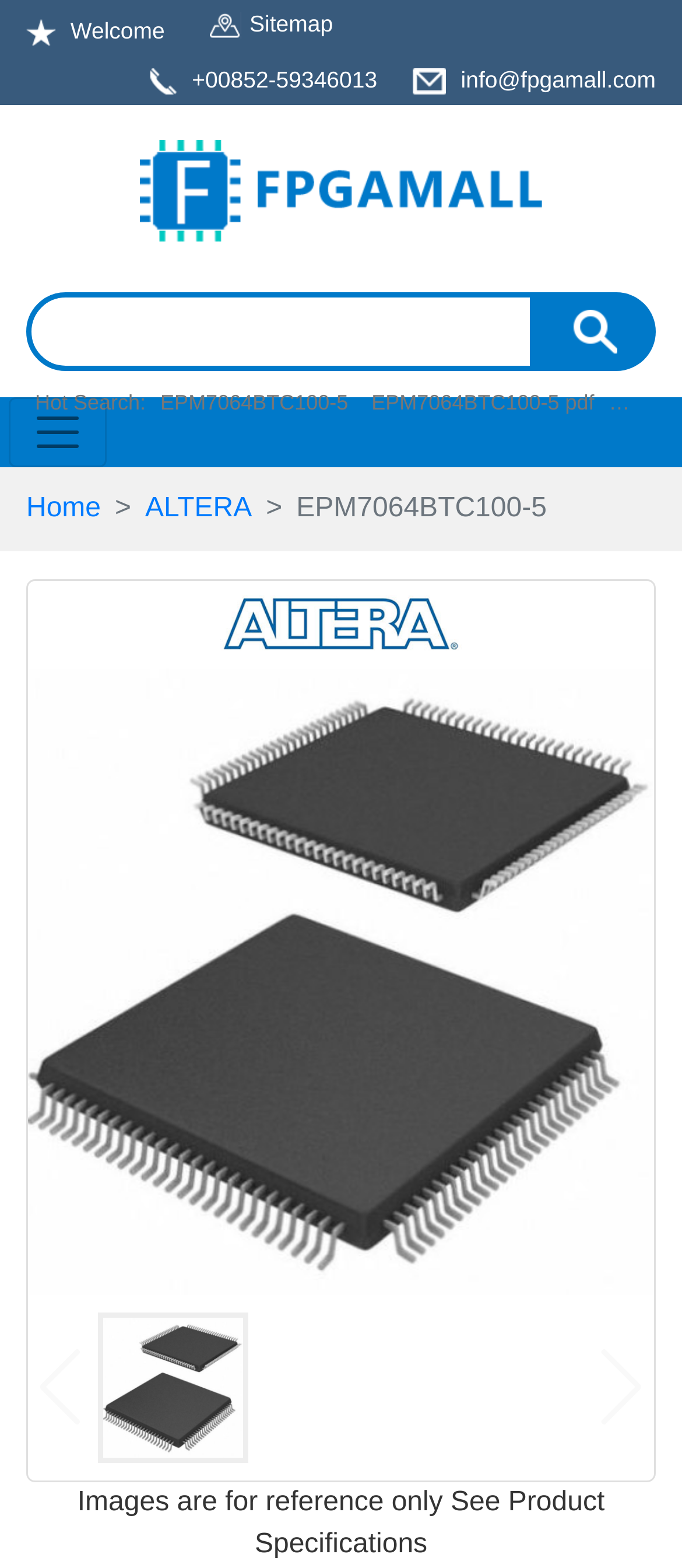Locate the bounding box coordinates of the element's region that should be clicked to carry out the following instruction: "Click the previous slide button". The coordinates need to be four float numbers between 0 and 1, i.e., [left, top, right, bottom].

[0.054, 0.86, 0.123, 0.909]